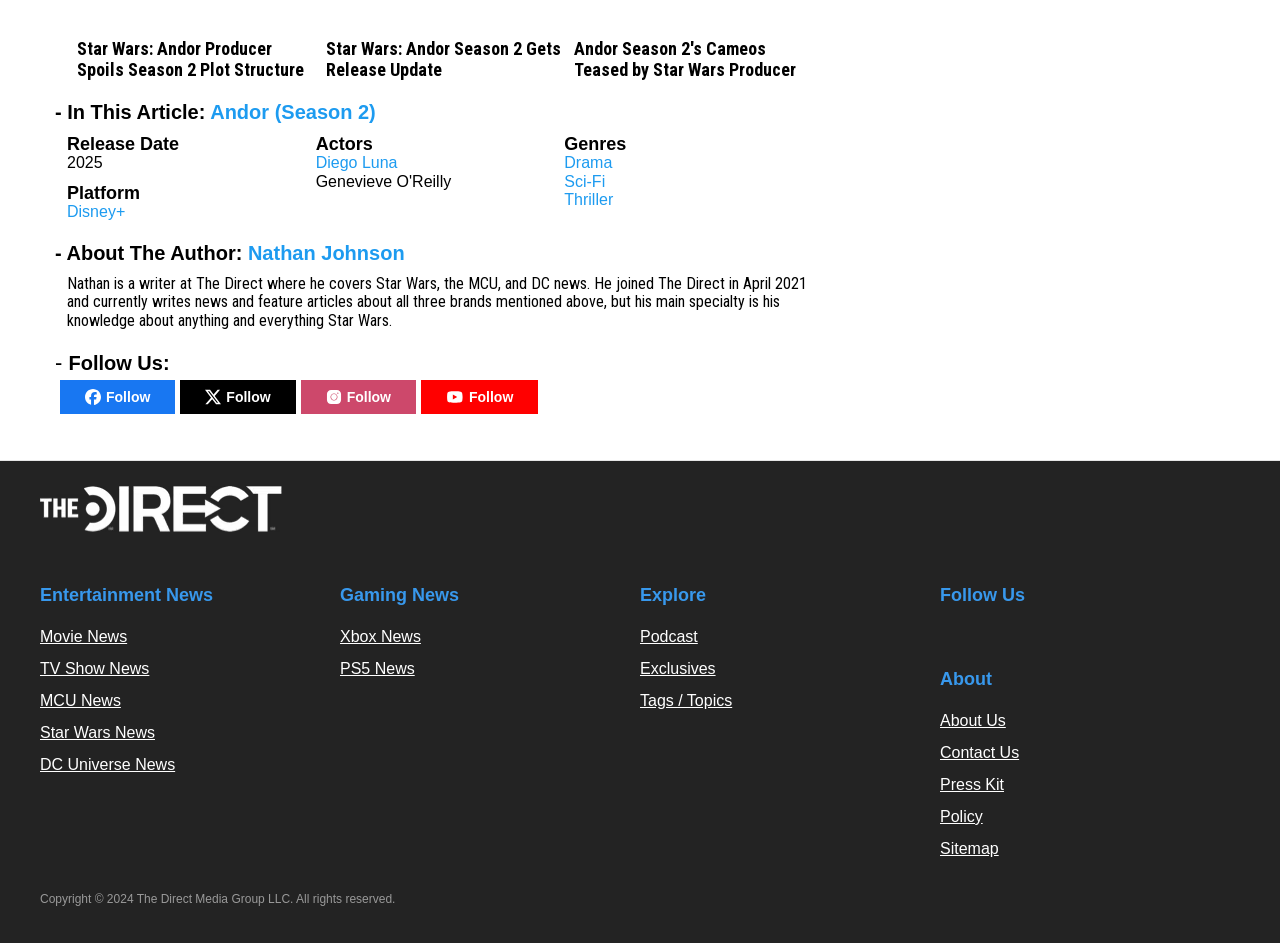Locate the bounding box of the UI element based on this description: "Follow". Provide four float numbers between 0 and 1 as [left, top, right, bottom].

[0.329, 0.403, 0.421, 0.439]